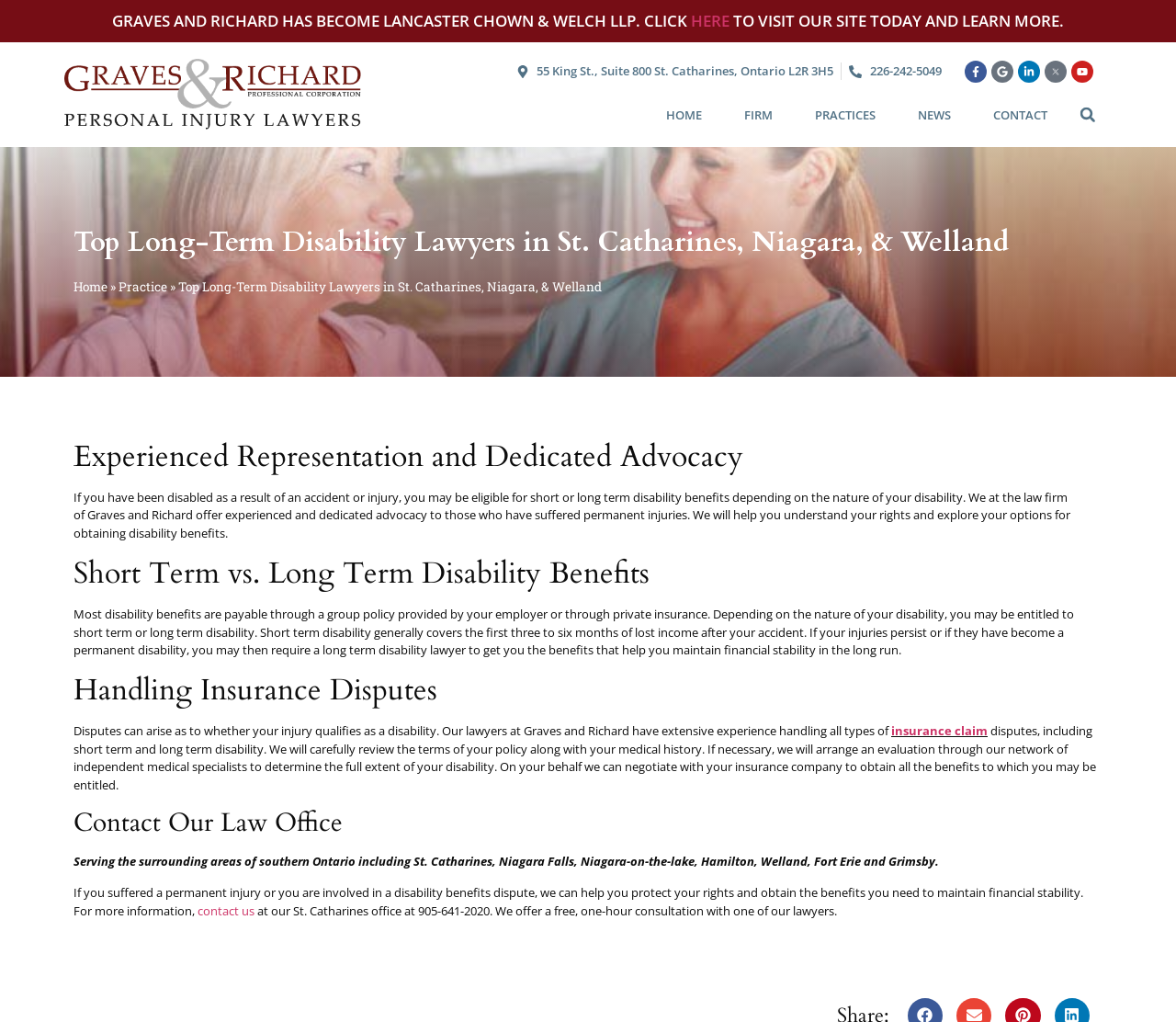Bounding box coordinates are specified in the format (top-left x, top-left y, bottom-right x, bottom-right y). All values are floating point numbers bounded between 0 and 1. Please provide the bounding box coordinate of the region this sentence describes: Google

[0.843, 0.059, 0.862, 0.08]